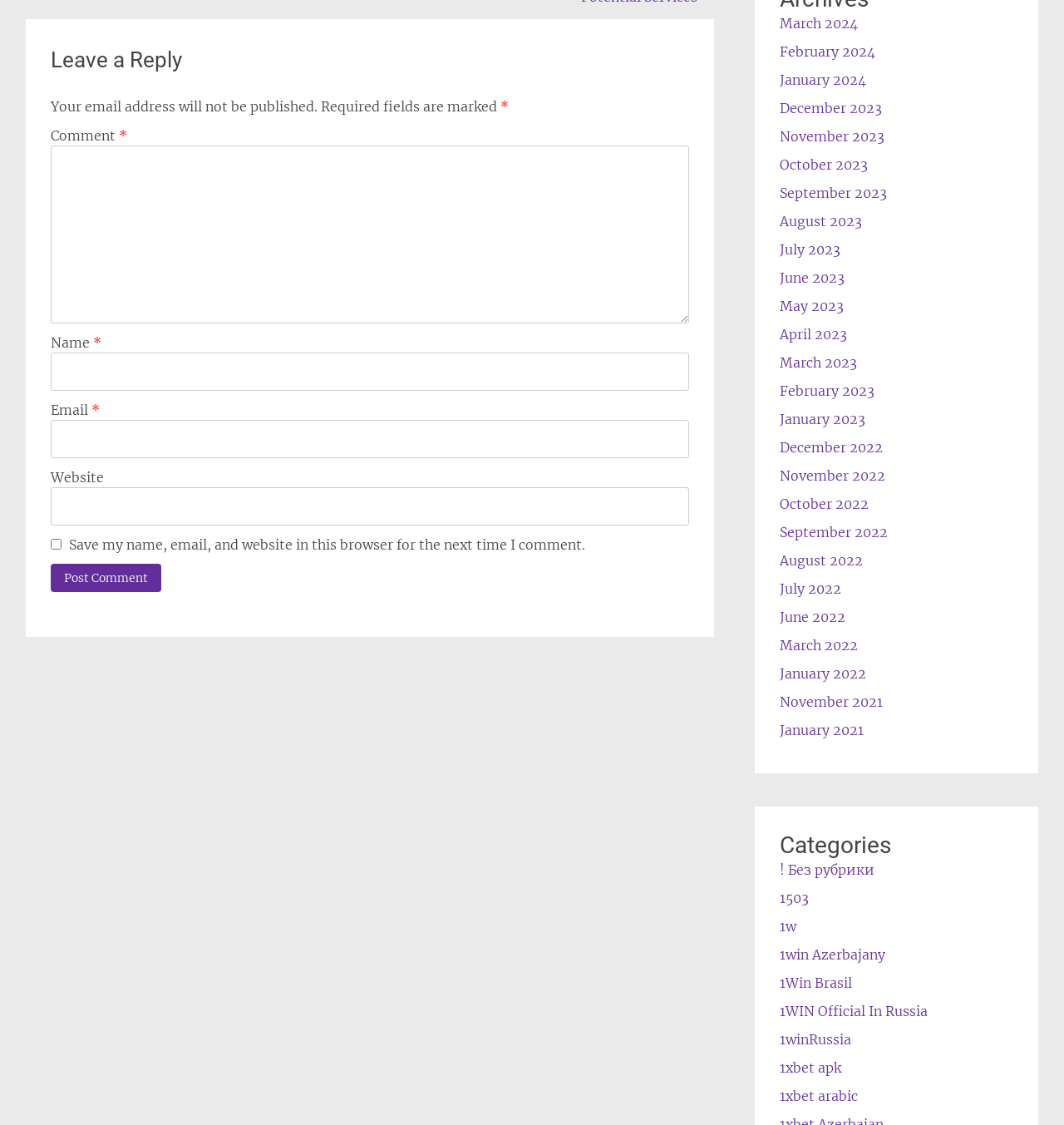What is the label of the first textbox? Please answer the question using a single word or phrase based on the image.

Comment *